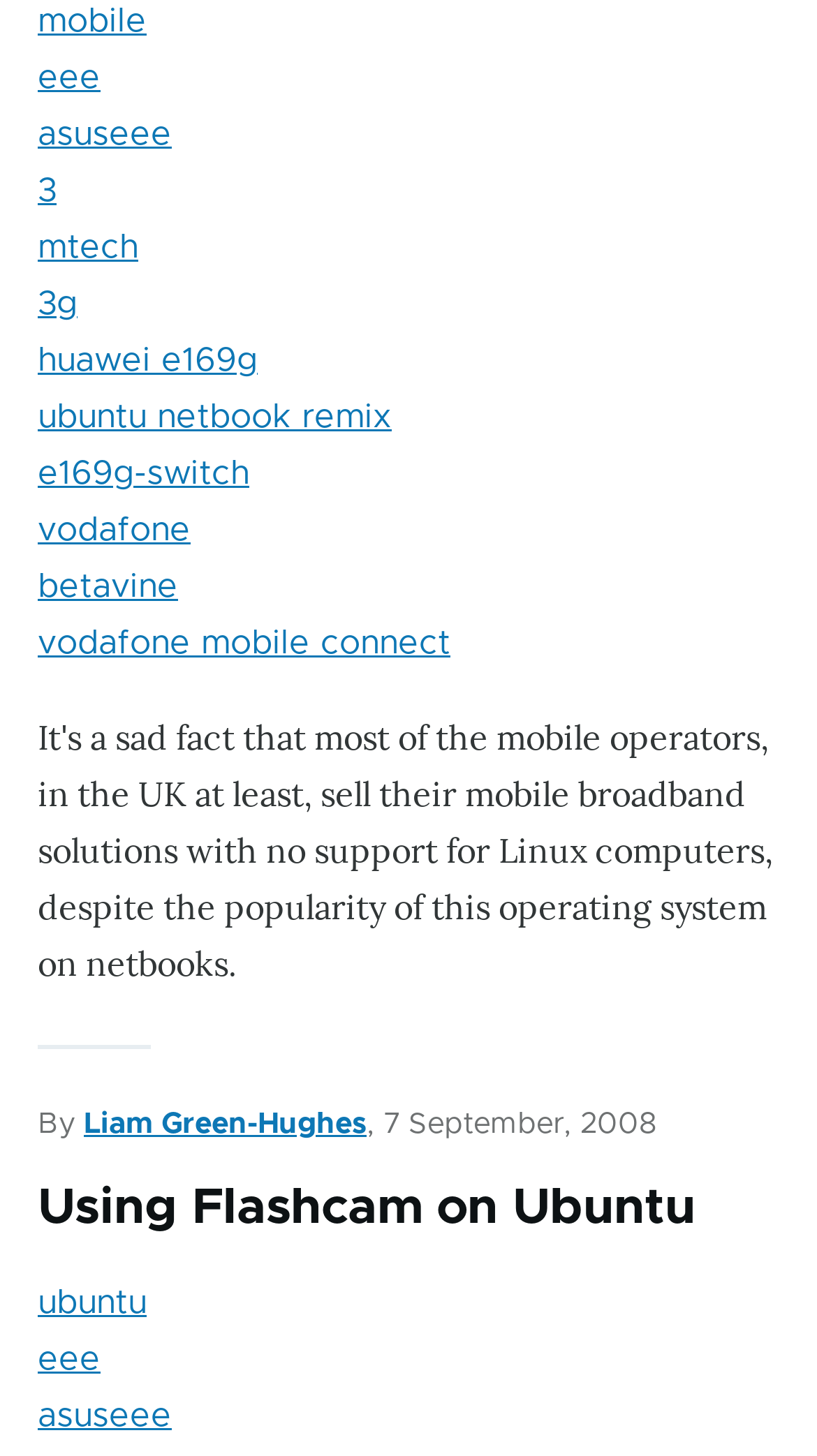What is the brand of the netbook mentioned?
Answer the question with as much detail as possible.

The brand of the netbook is mentioned in the link text 'asuseee' which appears multiple times on the webpage, indicating that the article is related to Asus Eee netbooks.